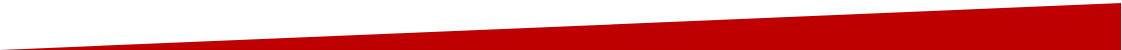What is the primary focus of the discussed best practices?
Using the screenshot, give a one-word or short phrase answer.

Electrical engineering